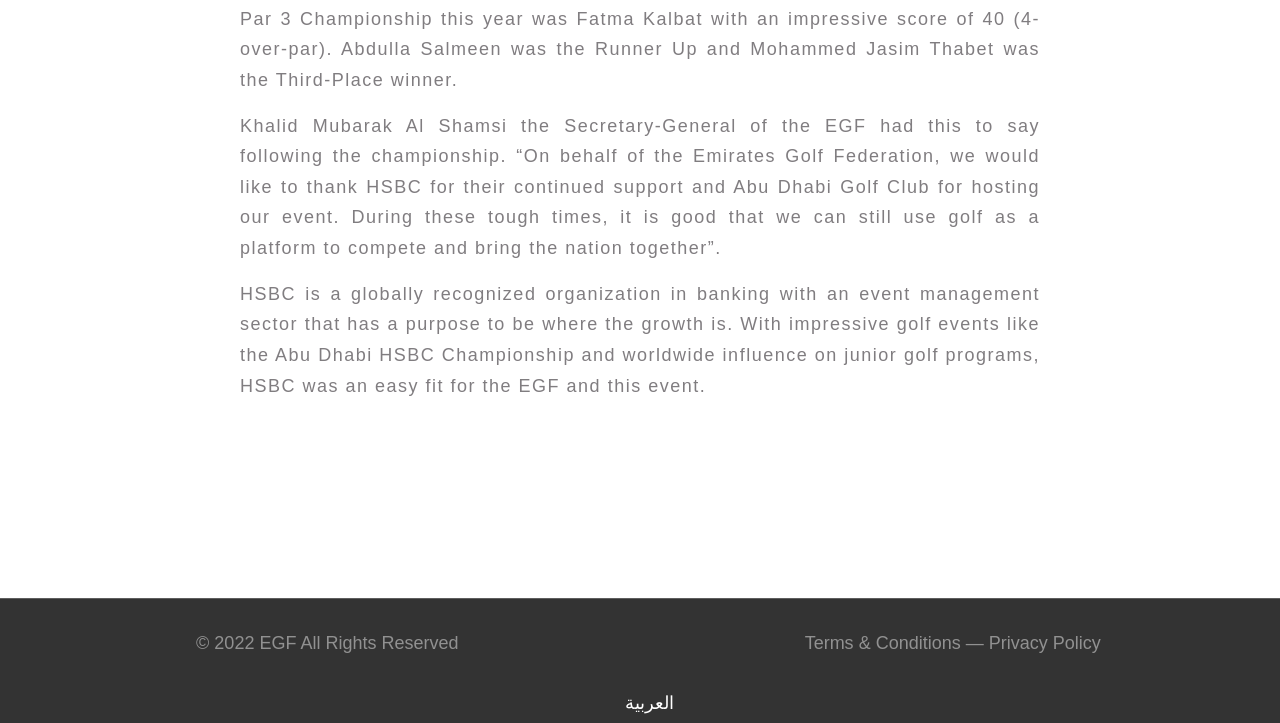Using the image as a reference, answer the following question in as much detail as possible:
What year does the copyright belong to?

The answer can be found in the StaticText element with the text '© 2022 EGF All Rights Reserved', which indicates that the copyright belongs to 2022.